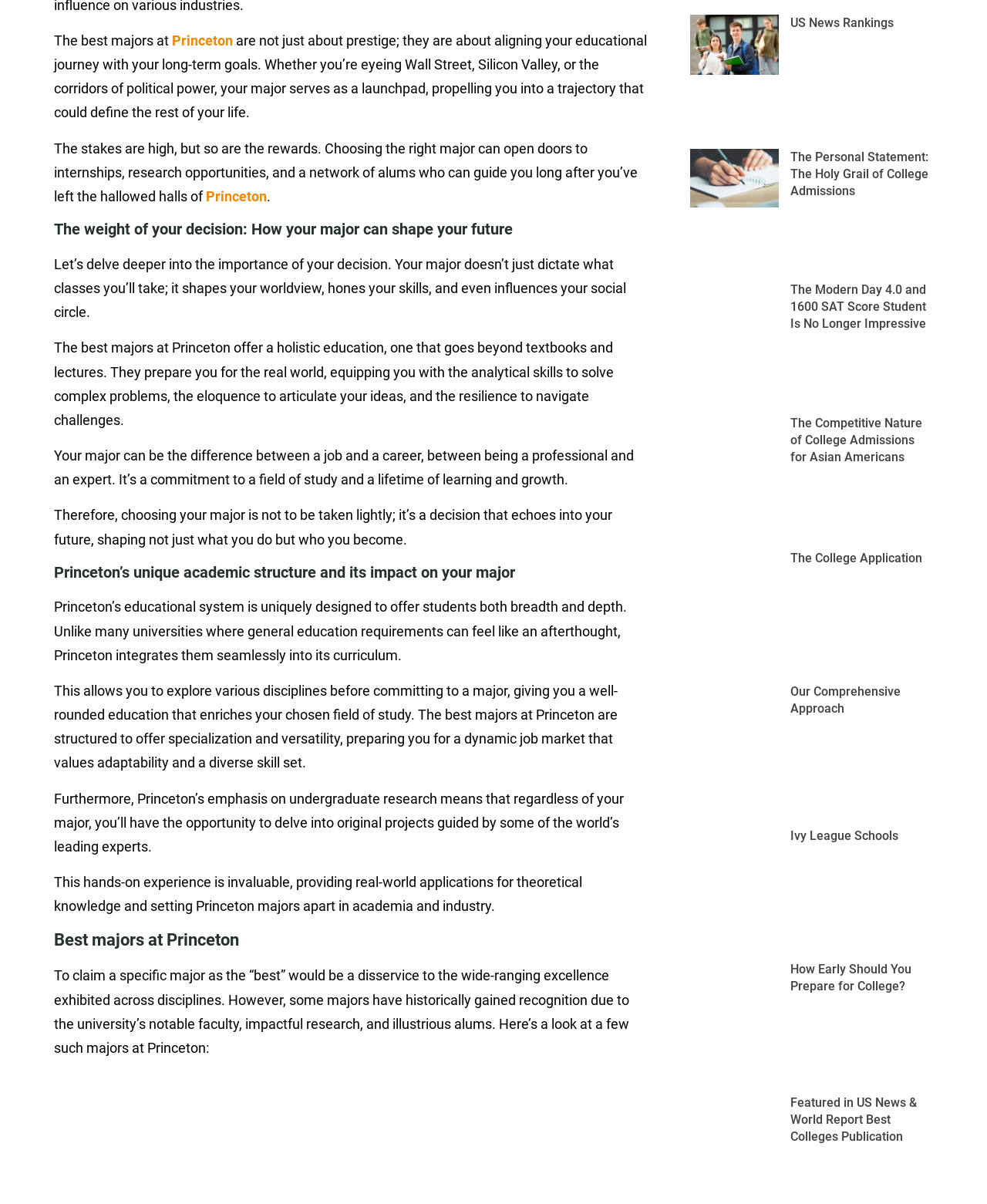Could you highlight the region that needs to be clicked to execute the instruction: "Click the link to US News Rankings"?

[0.801, 0.012, 0.906, 0.025]